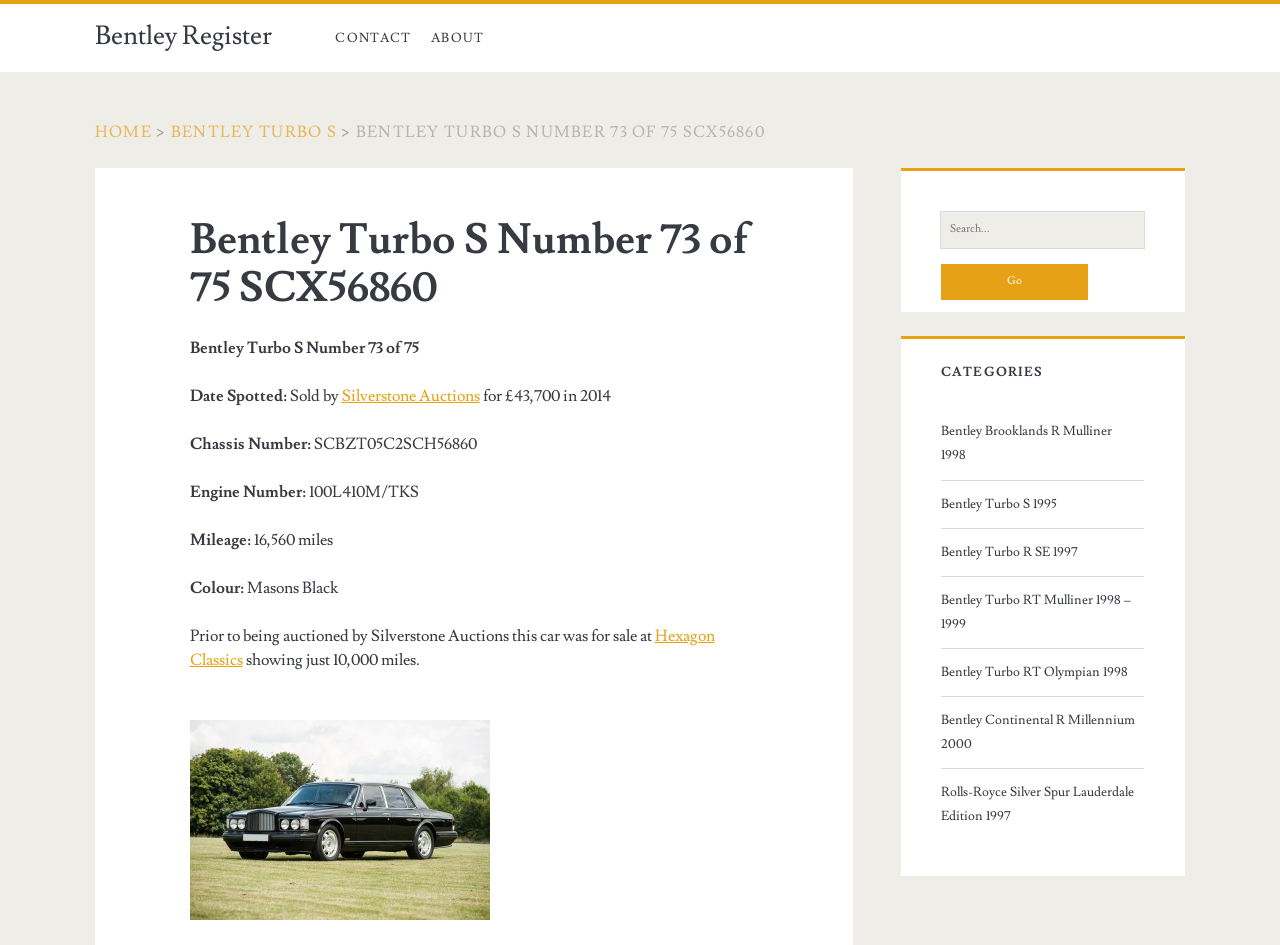Specify the bounding box coordinates of the region I need to click to perform the following instruction: "Visit Hexagon Classics website". The coordinates must be four float numbers in the range of 0 to 1, i.e., [left, top, right, bottom].

[0.148, 0.662, 0.558, 0.709]